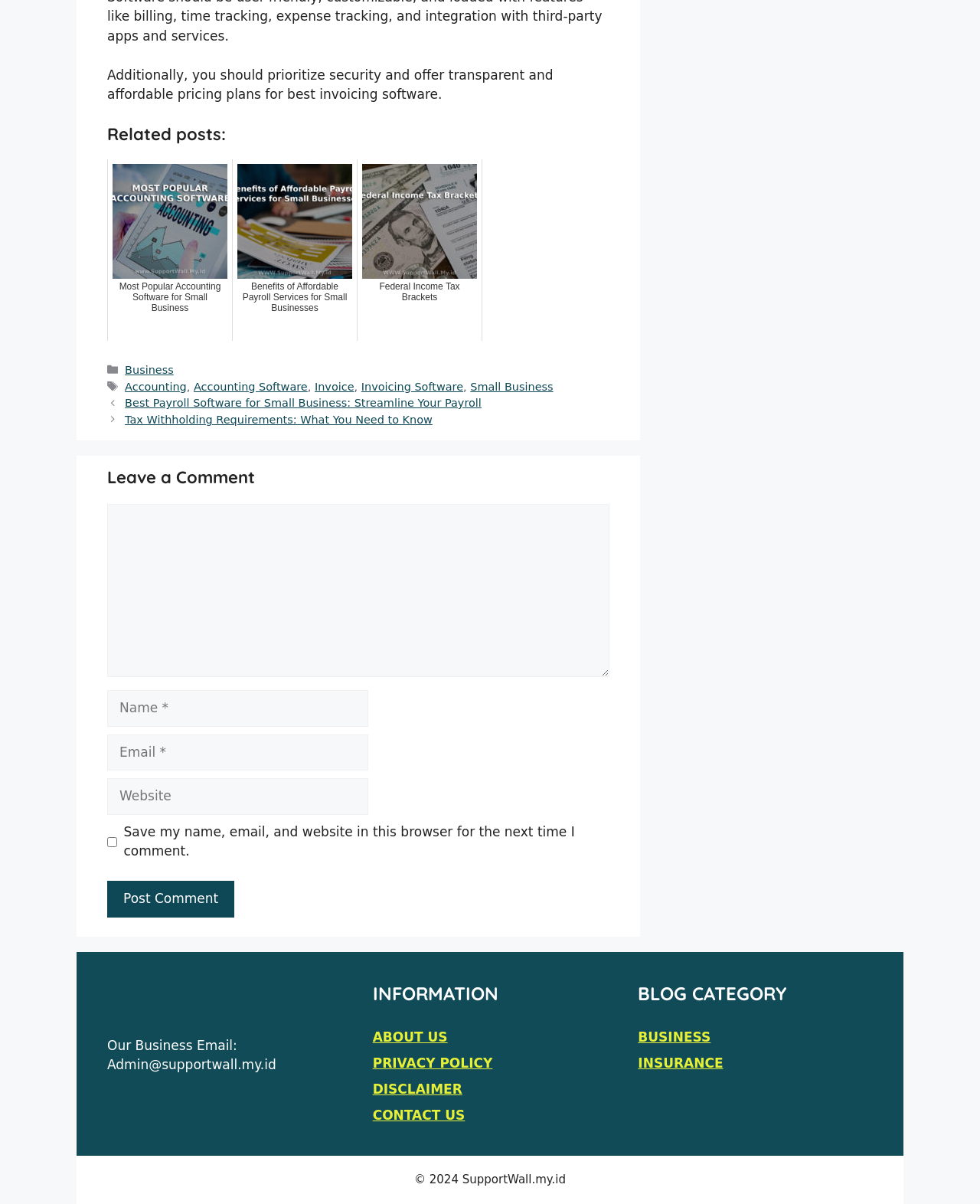Identify the bounding box coordinates of the part that should be clicked to carry out this instruction: "Enter your name".

[0.109, 0.573, 0.376, 0.604]